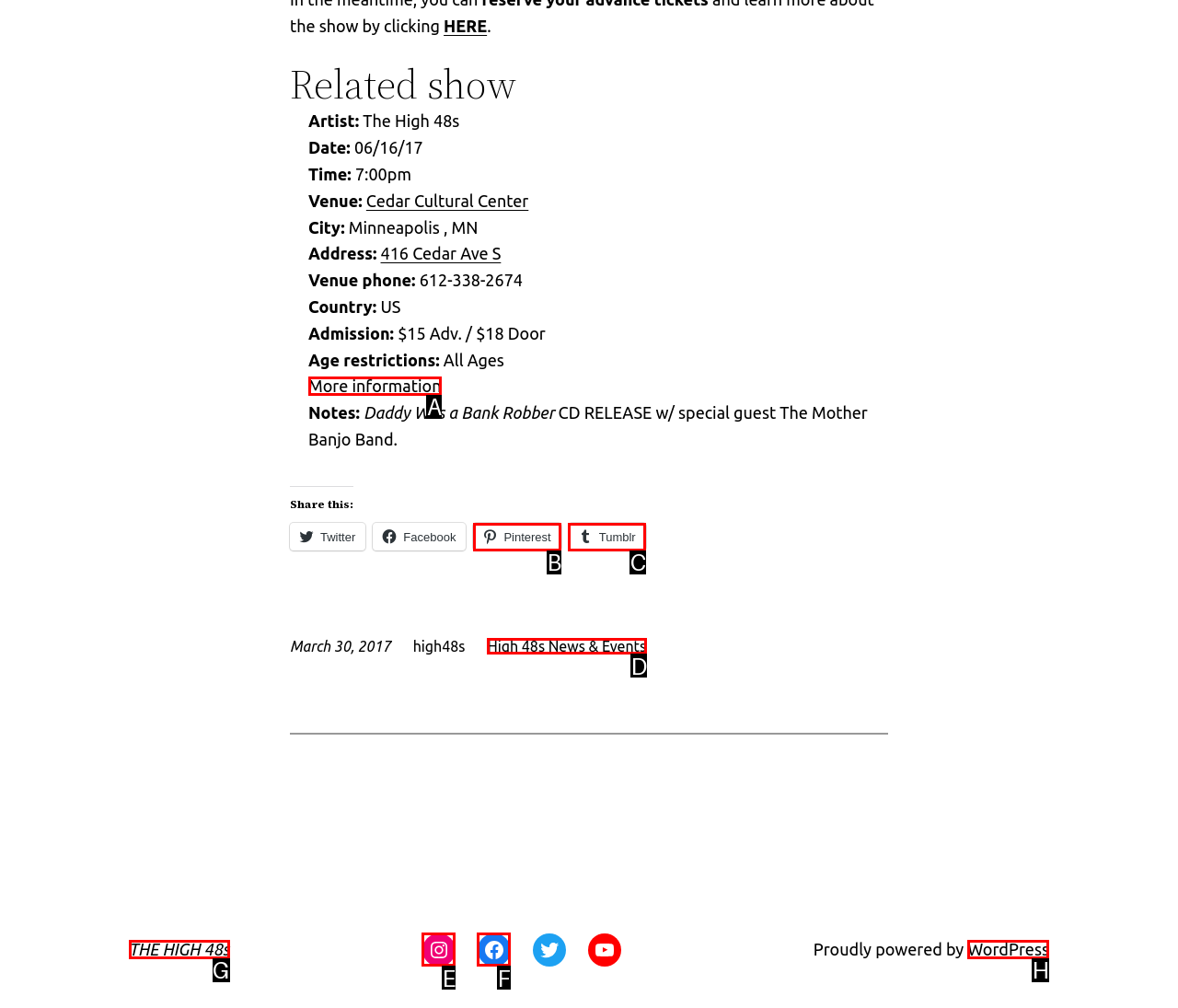Point out the option that needs to be clicked to fulfill the following instruction: Sort projects by updated date
Answer with the letter of the appropriate choice from the listed options.

None